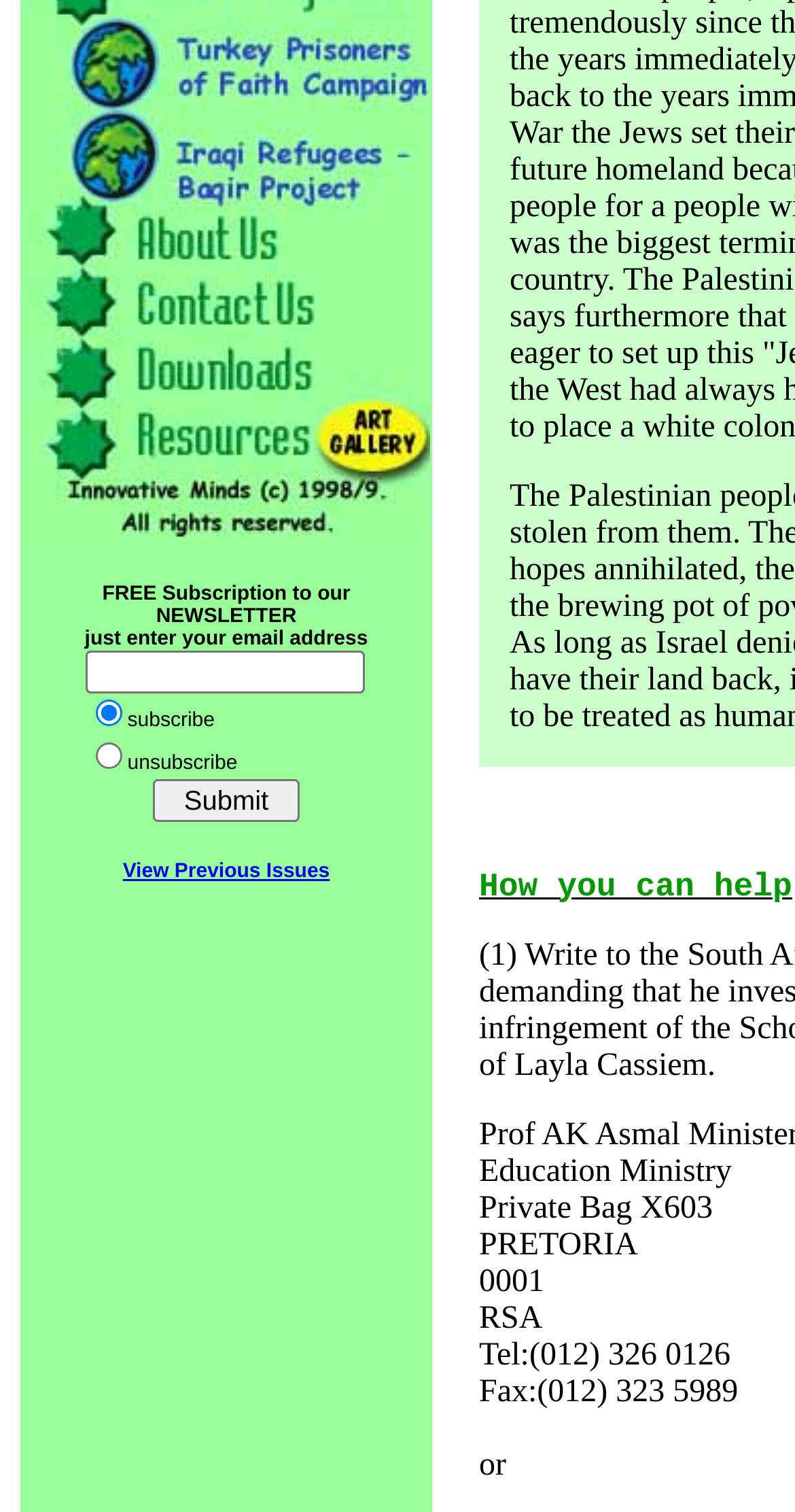Using the webpage screenshot, find the UI element described by input value="  Submit  " value="Submit". Provide the bounding box coordinates in the format (top-left x, top-left y, bottom-right x, bottom-right y), ensuring all values are floating point numbers between 0 and 1.

[0.192, 0.515, 0.377, 0.544]